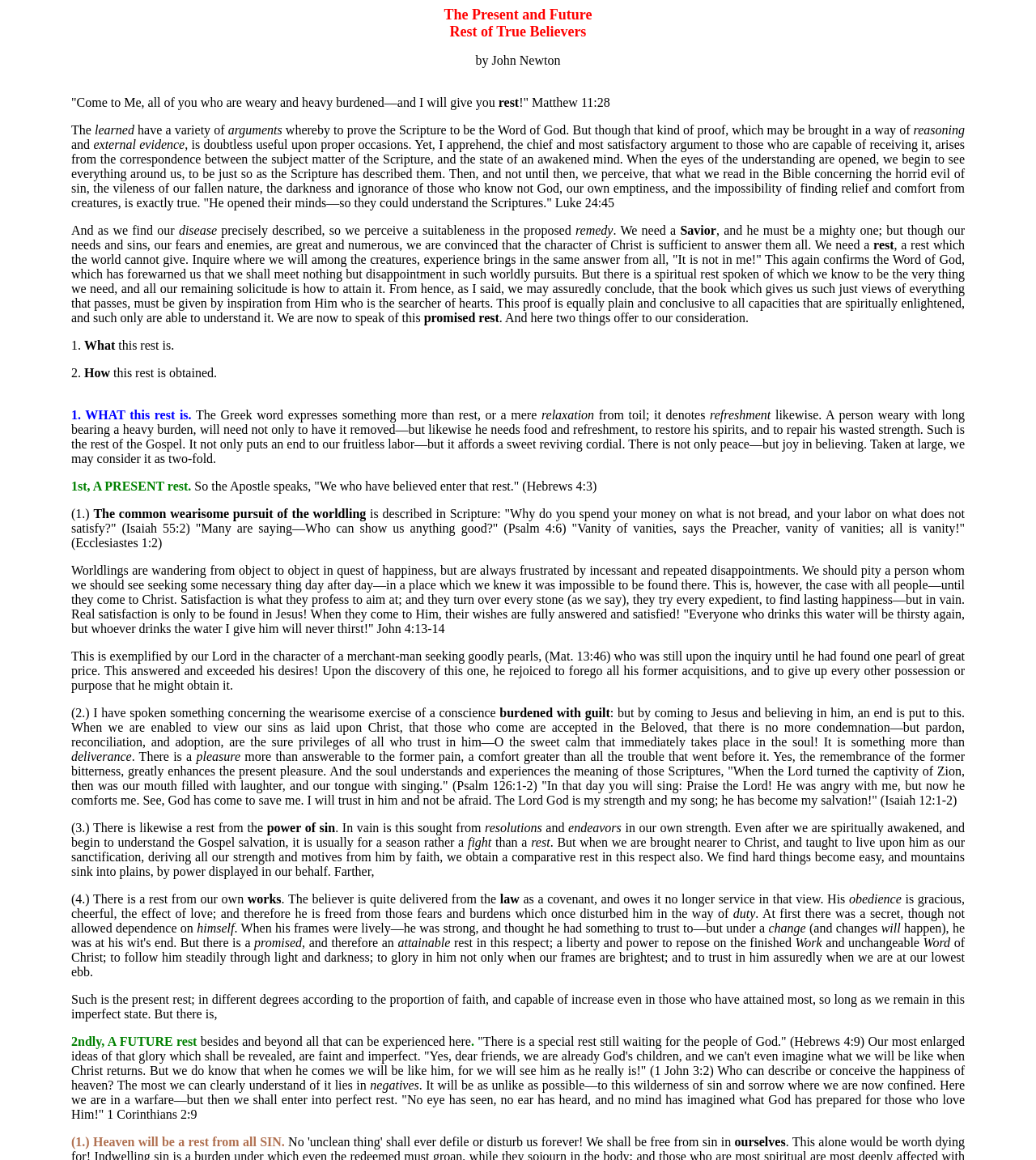Offer a detailed explanation of the webpage layout and contents.

The webpage is about John Newton's letters, specifically discussing the concept of rest and salvation. At the top, there is a title "The Present and Future" followed by "Rest of True Believers" and "by John Newton". 

Below this, there is a blockquote section that takes up most of the page. This section is divided into several paragraphs, each discussing different aspects of rest and salvation. The text is written in a formal, religious tone and includes biblical references.

The first paragraph discusses the idea that the Scripture provides a true description of the state of an awakened mind, and that this understanding brings a sense of rest and comfort. The following paragraphs explore the concept of rest in more detail, describing it as a refreshment and a sweet reviving cordial that not only puts an end to fruitless labor but also affords joy in believing.

The text then discusses the wearisome pursuit of happiness in the world, citing biblical passages to illustrate the futility of seeking satisfaction outside of Christ. It describes the rest that comes from coming to Jesus and believing in Him, which brings an end to the wearisome exercise of a conscience burdened with guilt.

The webpage also discusses the rest from the power of sin, which is sought in vain through resolutions and endeavors in one's own strength. It describes how believers are brought nearer to Christ and taught to live upon Him as their sanctification, deriving all their strength and motives from Him by faith.

Finally, the text touches on the rest from one's own works, describing how the believer is delivered from the law as a covenant and owes it no longer service in that view. The obedience of the believer is described as gracious, cheerful, and the effect of love, freeing them from fears and burdens.